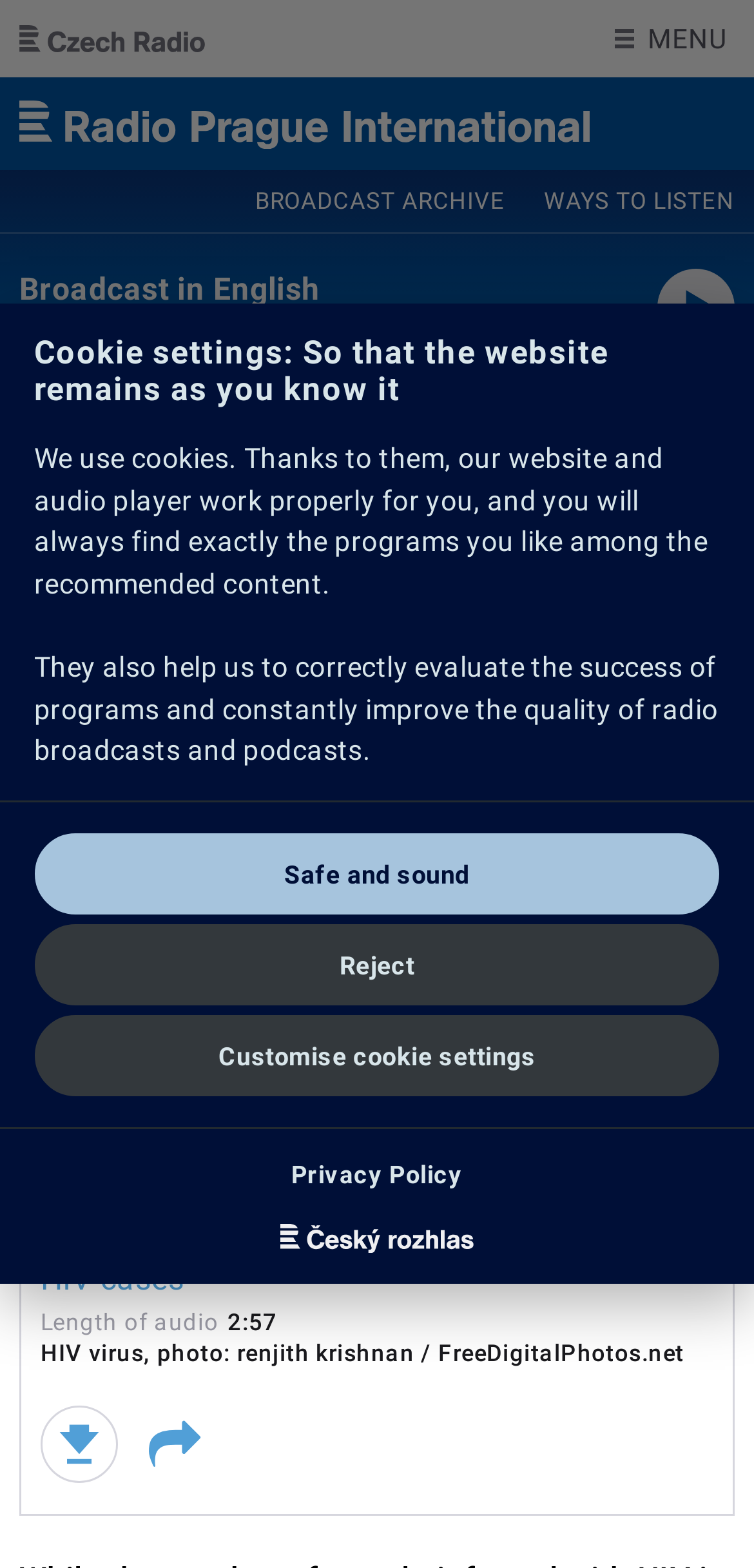Determine the bounding box coordinates for the UI element matching this description: "Czech Radio".

[0.026, 0.0, 0.272, 0.049]